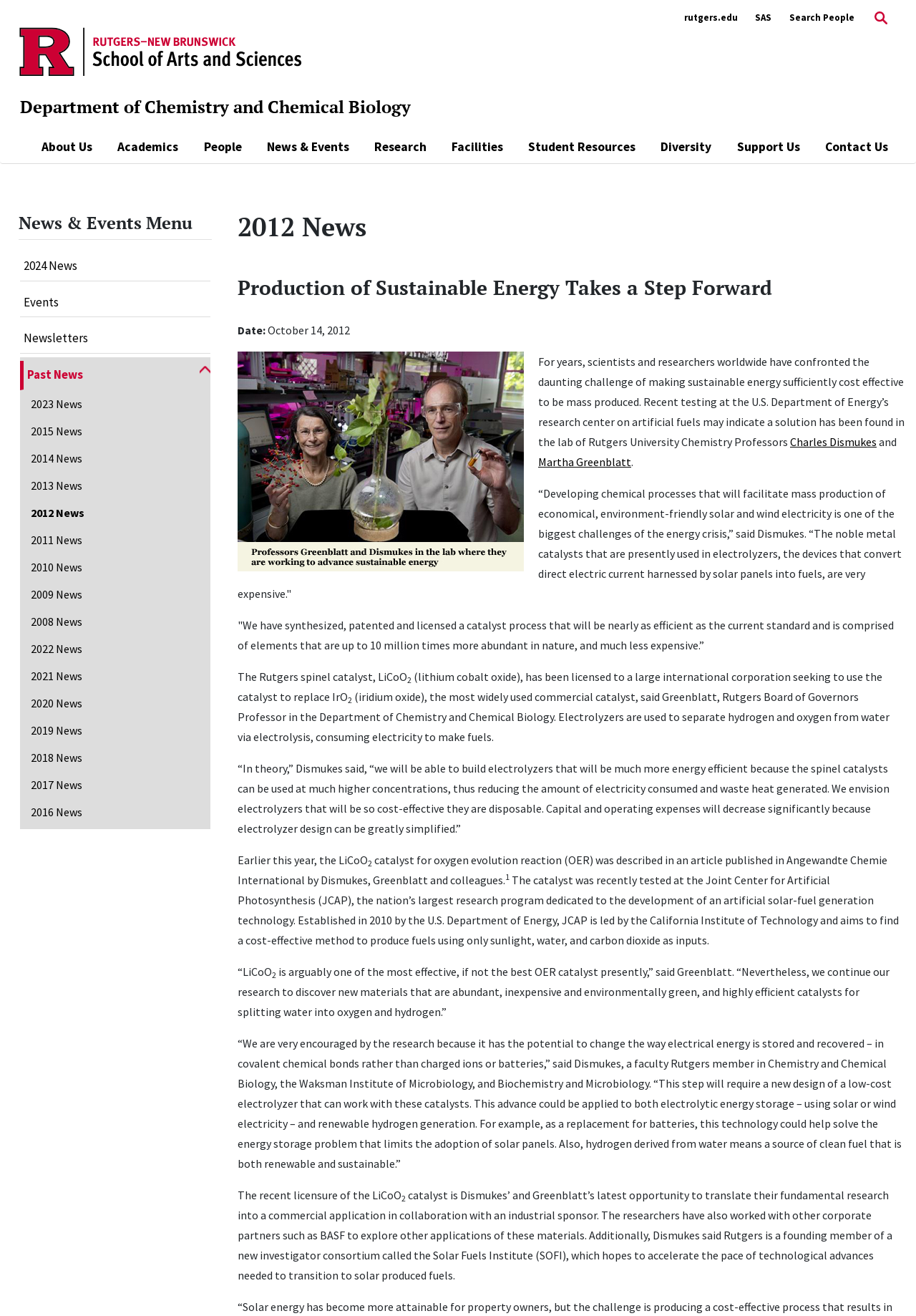Find the bounding box coordinates of the element I should click to carry out the following instruction: "Search the website".

[0.952, 0.003, 0.972, 0.023]